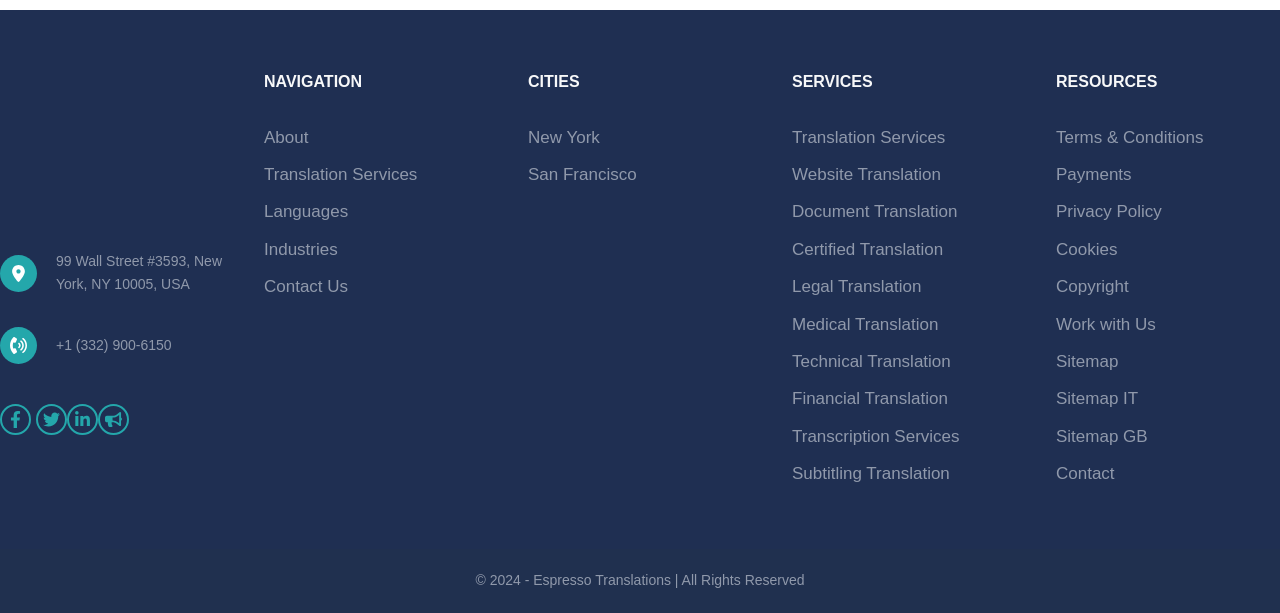What is the company's address?
Use the image to answer the question with a single word or phrase.

99 Wall Street #3593, New York, NY 10005, USA